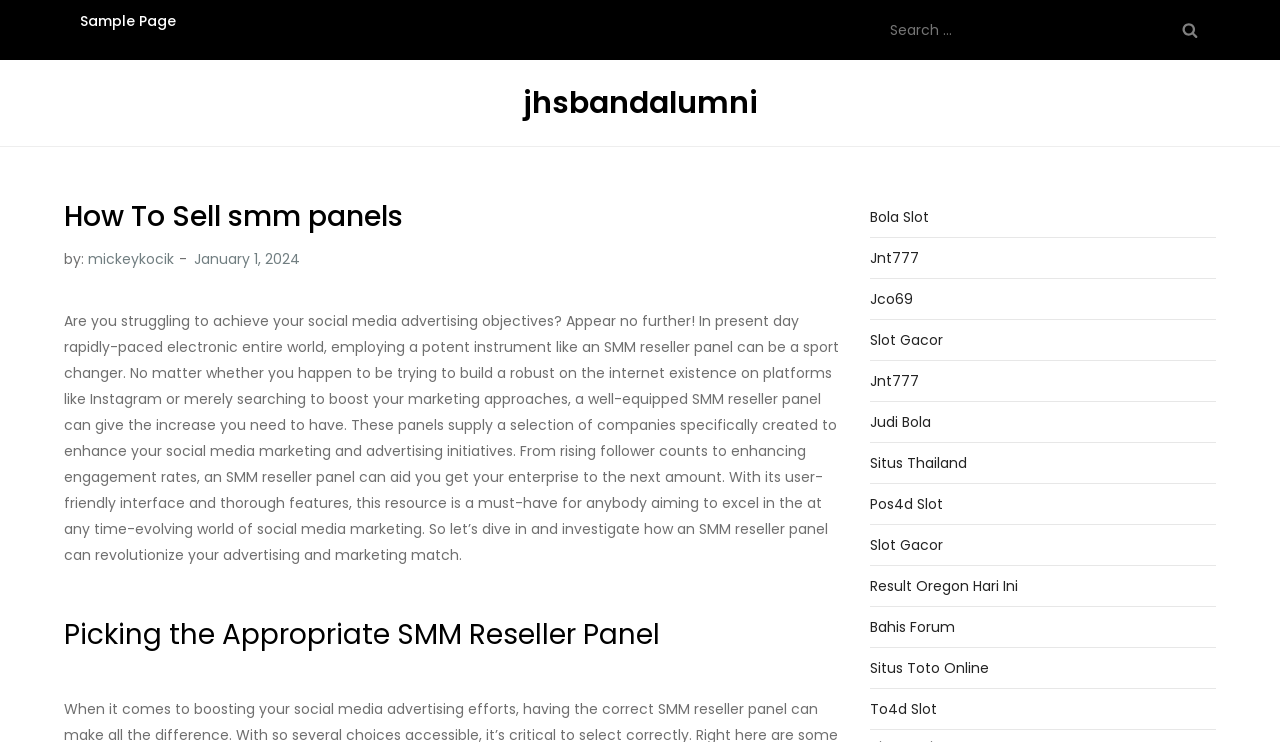Please find and report the bounding box coordinates of the element to click in order to perform the following action: "Click on the link to jhsbandalumni". The coordinates should be expressed as four float numbers between 0 and 1, in the format [left, top, right, bottom].

[0.408, 0.111, 0.592, 0.167]